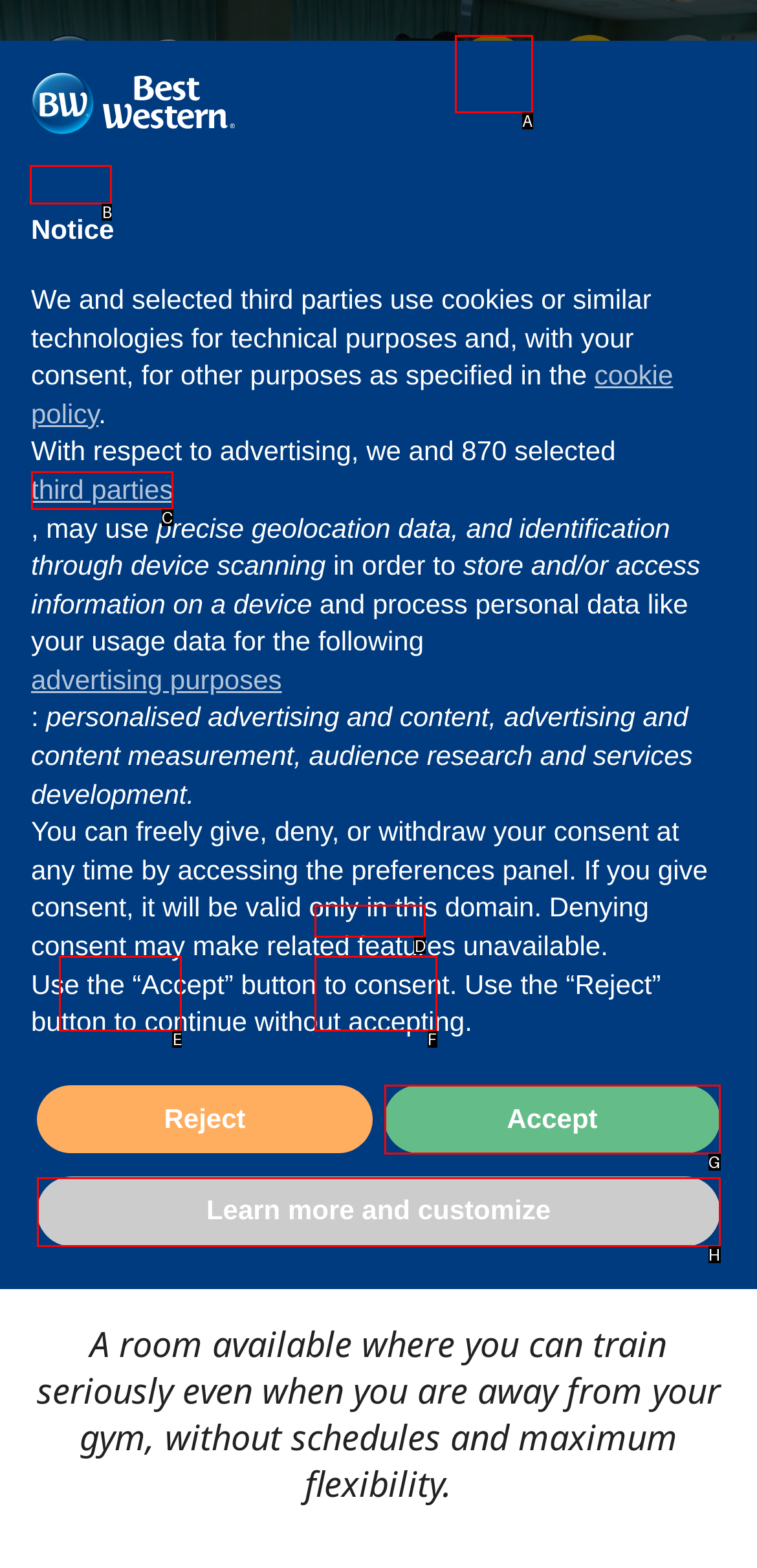Provide the letter of the HTML element that you need to click on to perform the task: Click the 'Check Out' link.
Answer with the letter corresponding to the correct option.

D